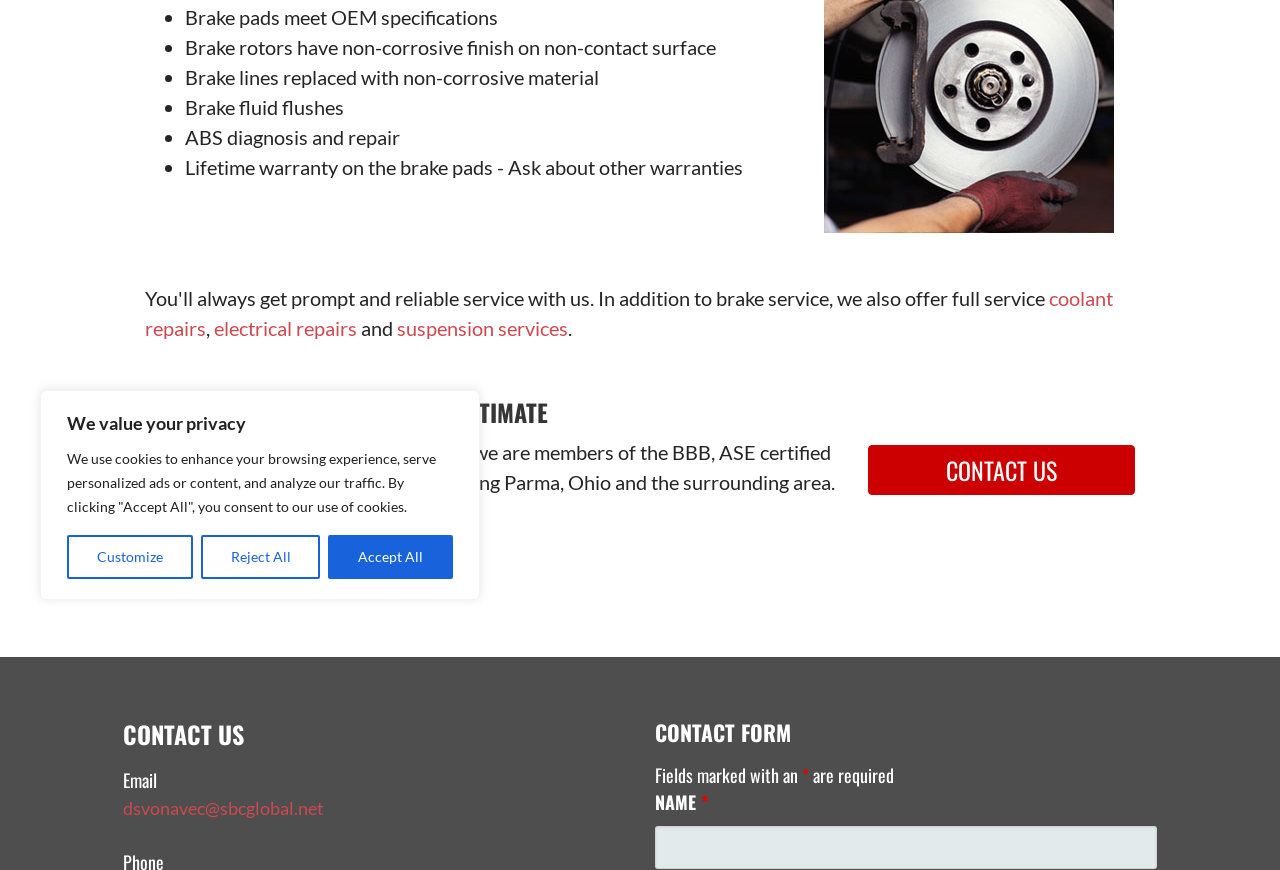Bounding box coordinates should be provided in the format (top-left x, top-left y, bottom-right x, bottom-right y) with all values between 0 and 1. Identify the bounding box for this UI element: Customize

[0.052, 0.615, 0.151, 0.666]